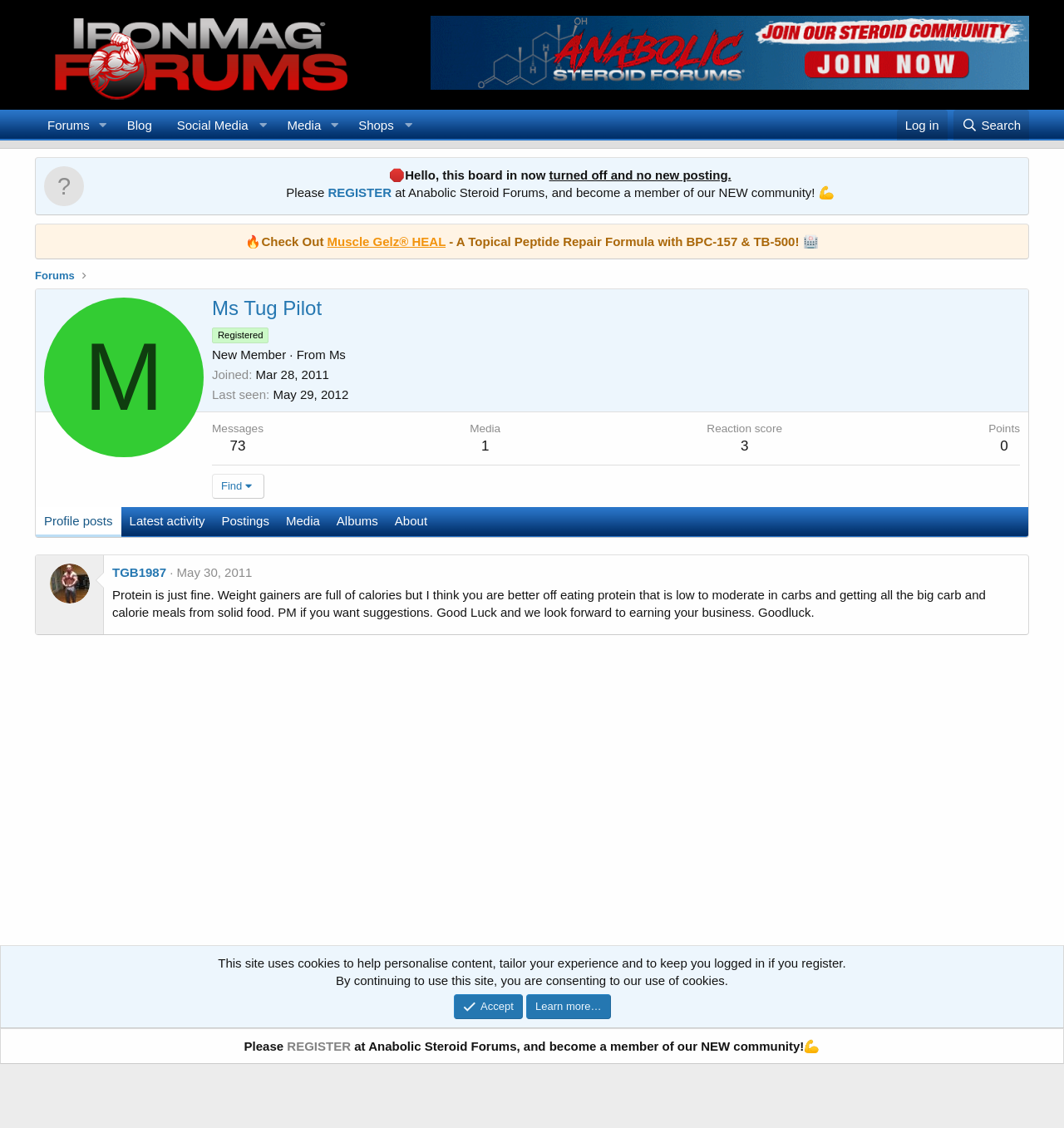Find the coordinates for the bounding box of the element with this description: "Learn more…".

[0.495, 0.881, 0.574, 0.903]